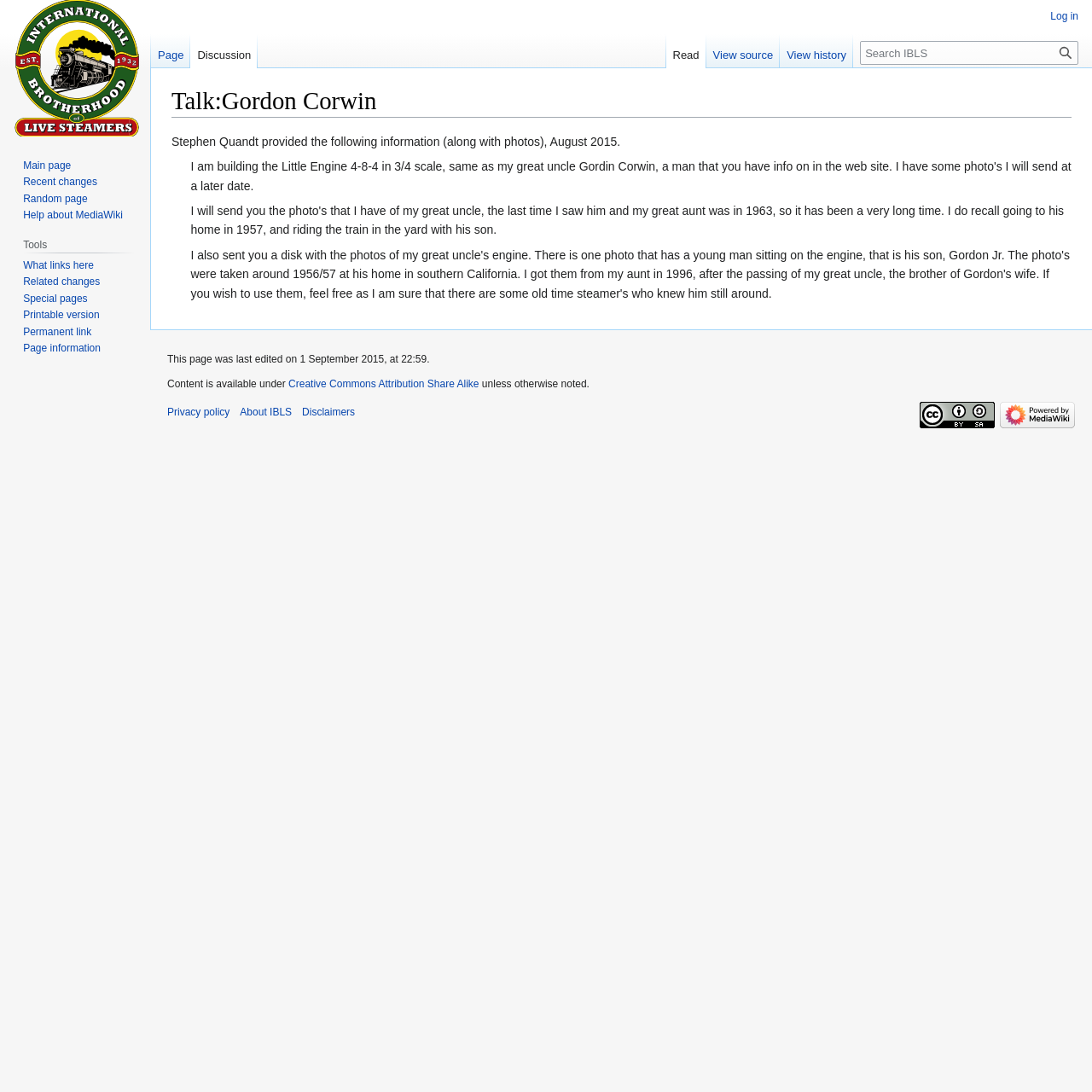Find and specify the bounding box coordinates that correspond to the clickable region for the instruction: "Visit the main page".

[0.006, 0.0, 0.131, 0.125]